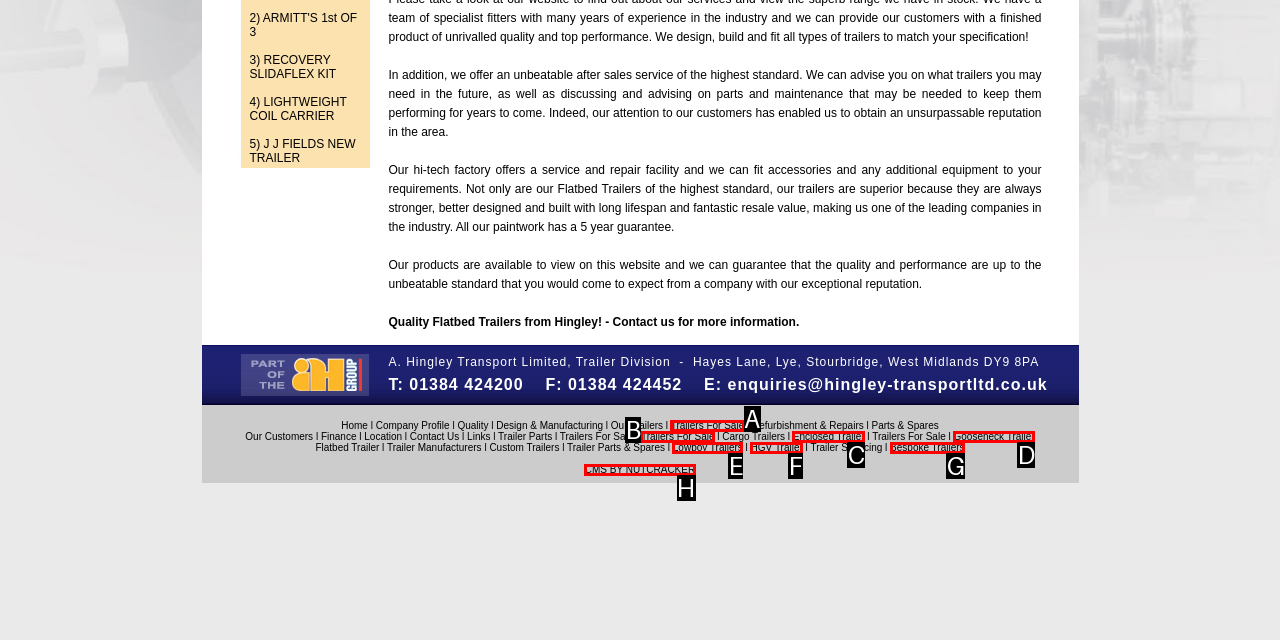Determine which option matches the description: HGV Trailer. Answer using the letter of the option.

F